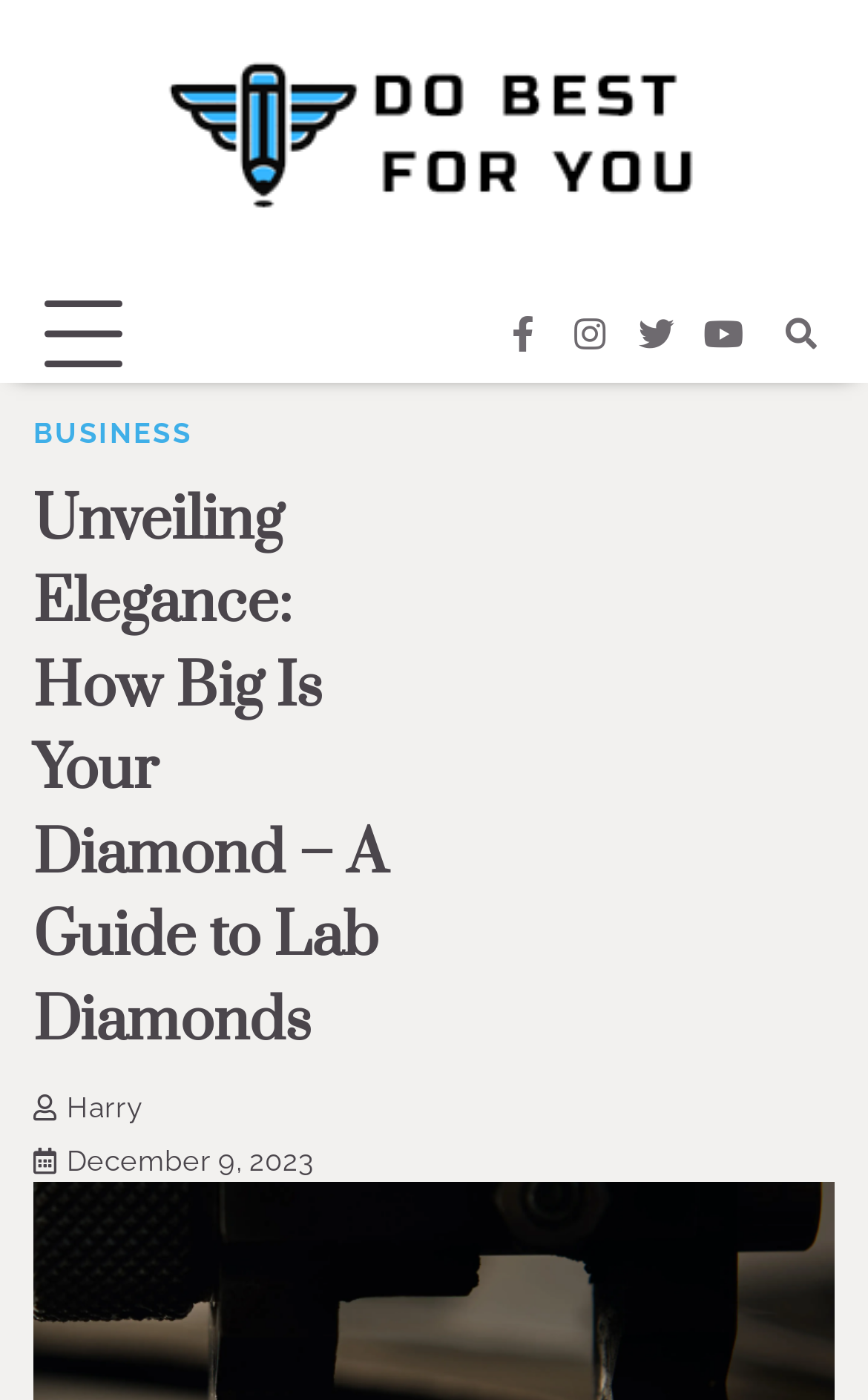Indicate the bounding box coordinates of the clickable region to achieve the following instruction: "Check the latest post date."

[0.077, 0.817, 0.362, 0.841]